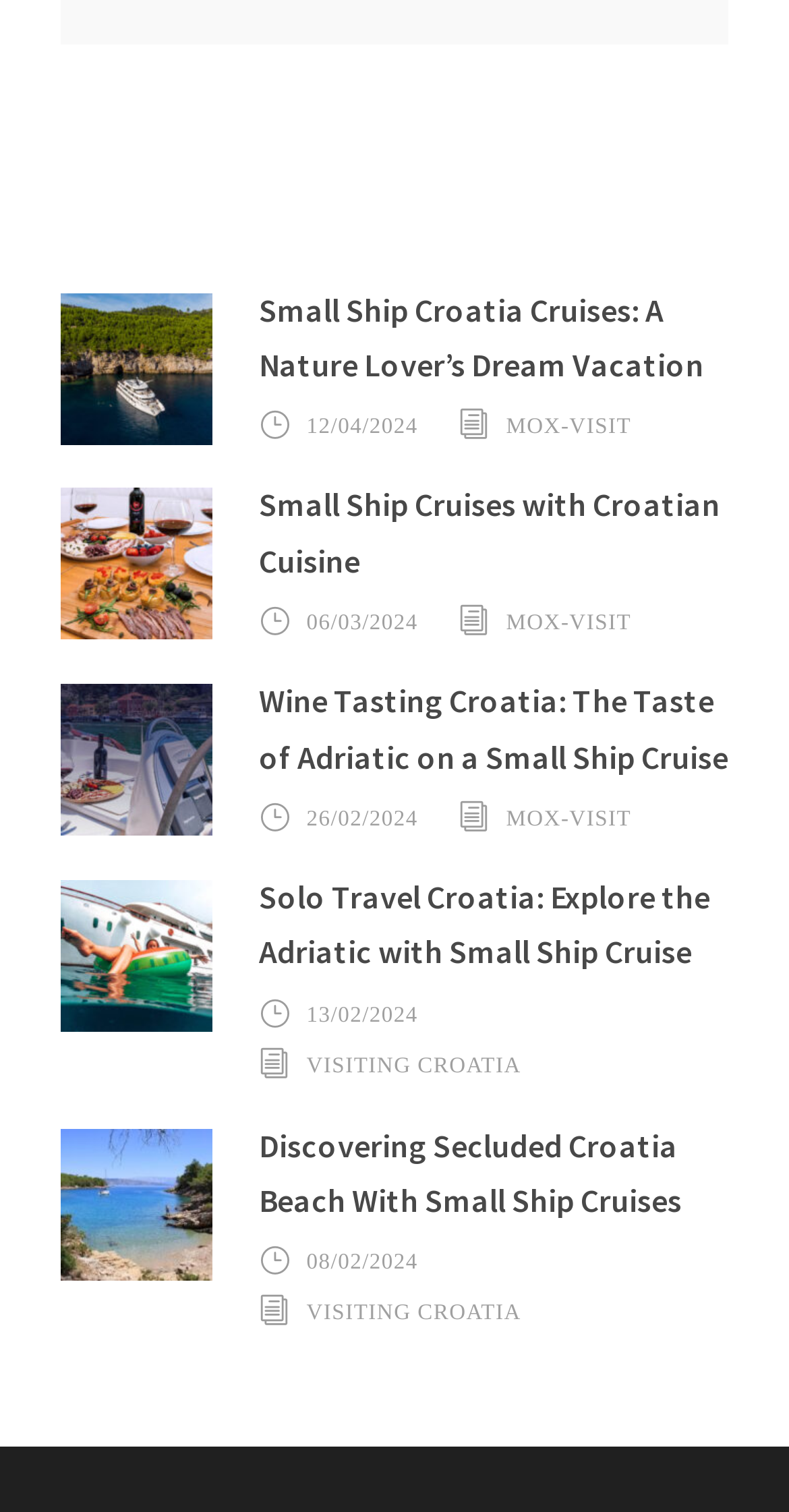What is the title of the link below the 'day sailing private' image?
Answer the question with a single word or phrase by looking at the picture.

Small Ship Cruises with Croatian Cuisine